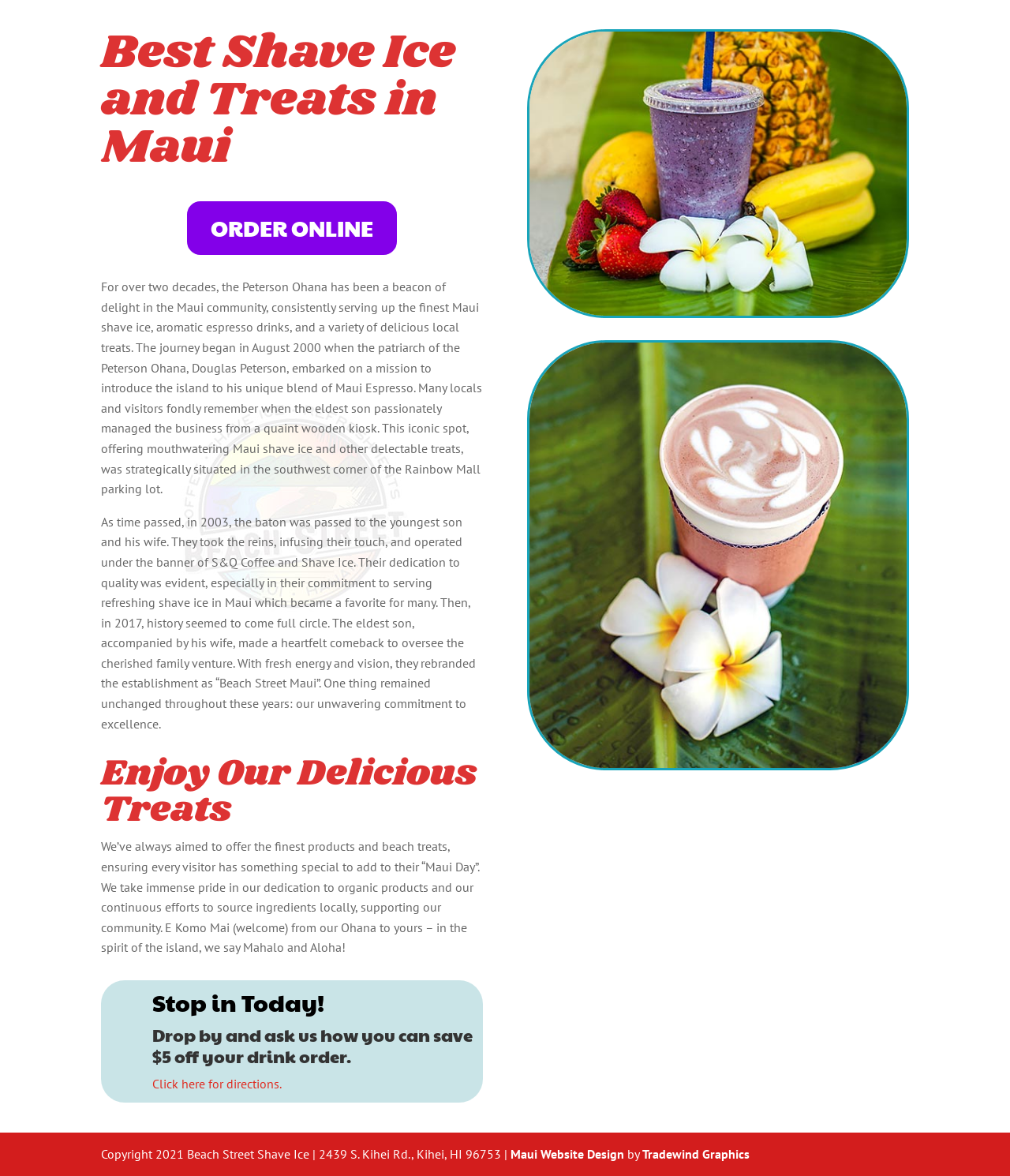Extract the bounding box of the UI element described as: "Maui Website Design".

[0.505, 0.974, 0.618, 0.988]